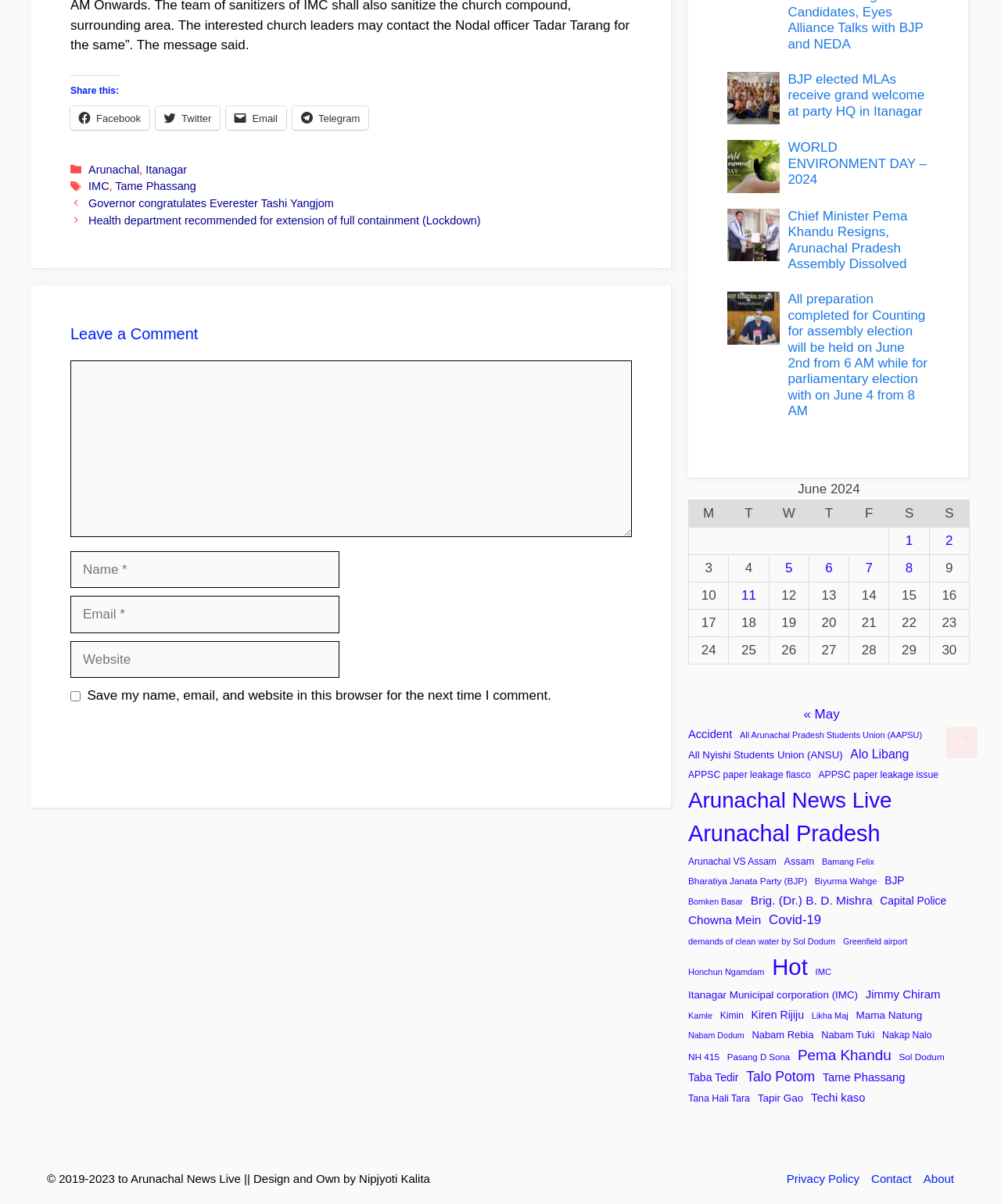Find the bounding box of the UI element described as follows: "Kamle".

[0.688, 0.838, 0.712, 0.849]